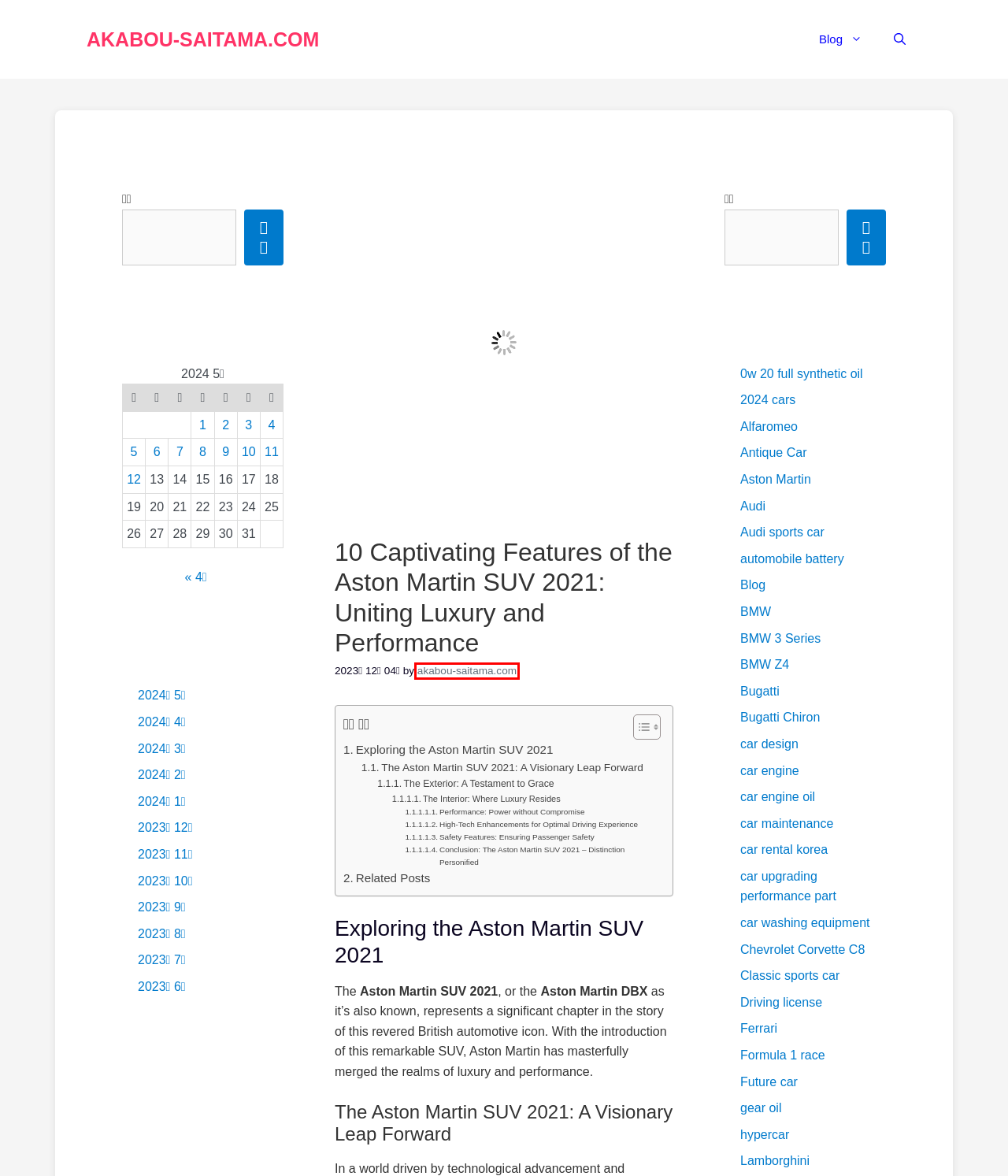Given a webpage screenshot with a red bounding box around a particular element, identify the best description of the new webpage that will appear after clicking on the element inside the red bounding box. Here are the candidates:
A. Lamborghini - akabou-saitama.com
B. BMW Z4 - akabou-saitama.com
C. car washing equipment - akabou-saitama.com
D. hypercar - akabou-saitama.com
E. automobile battery - akabou-saitama.com
F. gear oil - akabou-saitama.com
G. akabou-saitama.com - akabou-saitama.com
H. Audi sports car - akabou-saitama.com

G